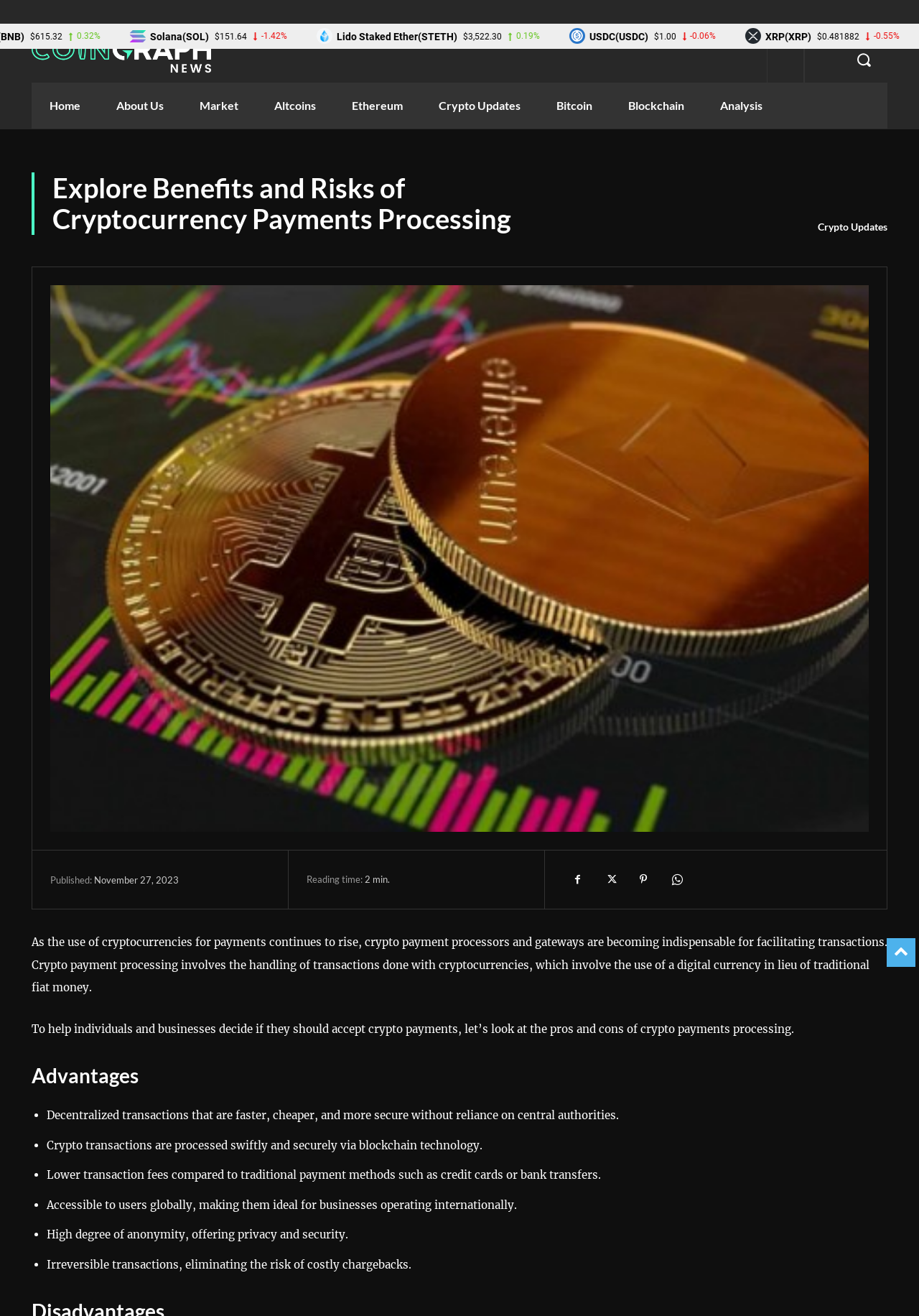Respond with a single word or phrase for the following question: 
What is the text of the first link on the webpage?

Logo